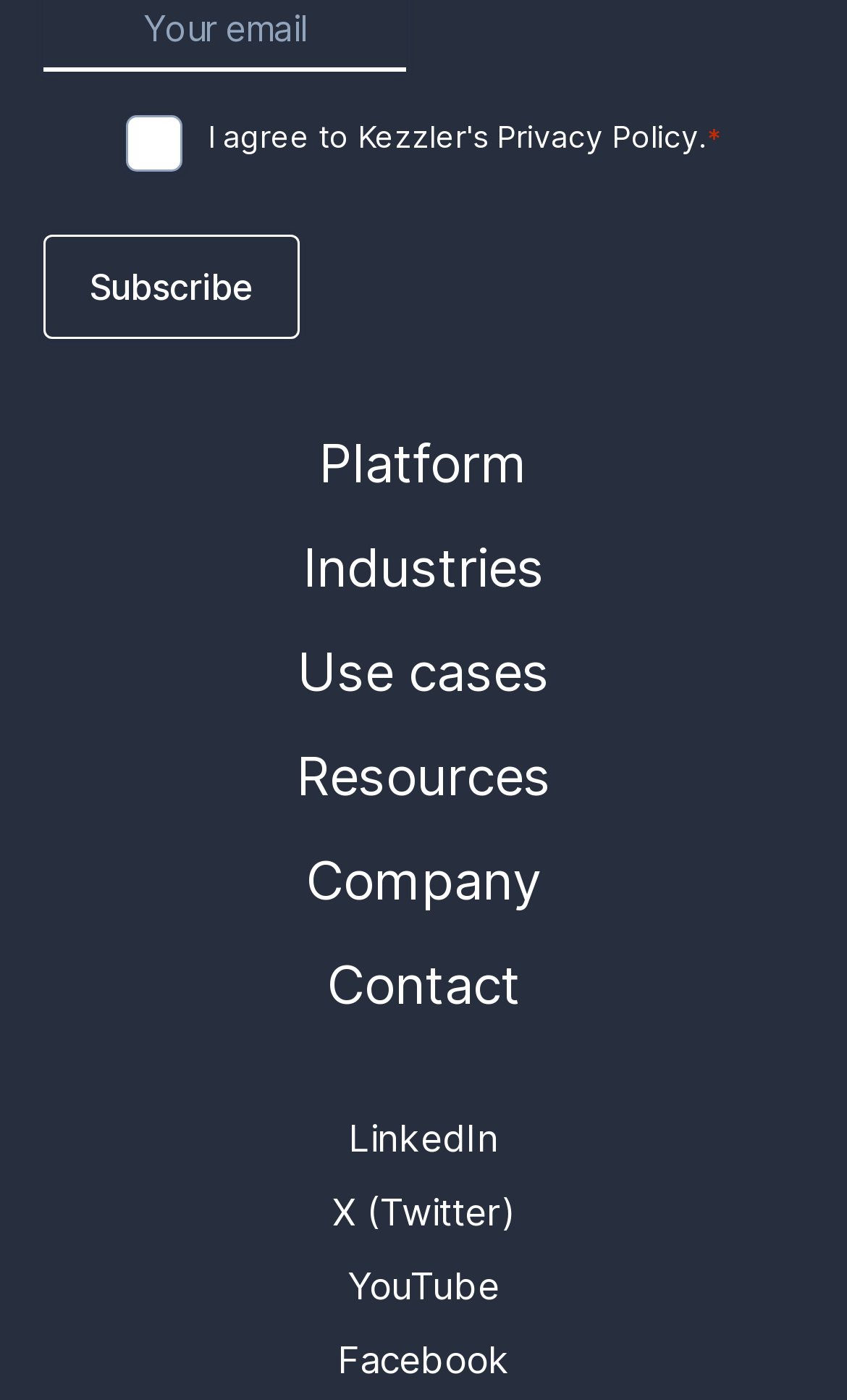For the element described, predict the bounding box coordinates as (top-left x, top-left y, bottom-right x, bottom-right y). All values should be between 0 and 1. Element description: X (Twitter)

[0.392, 0.85, 0.608, 0.881]